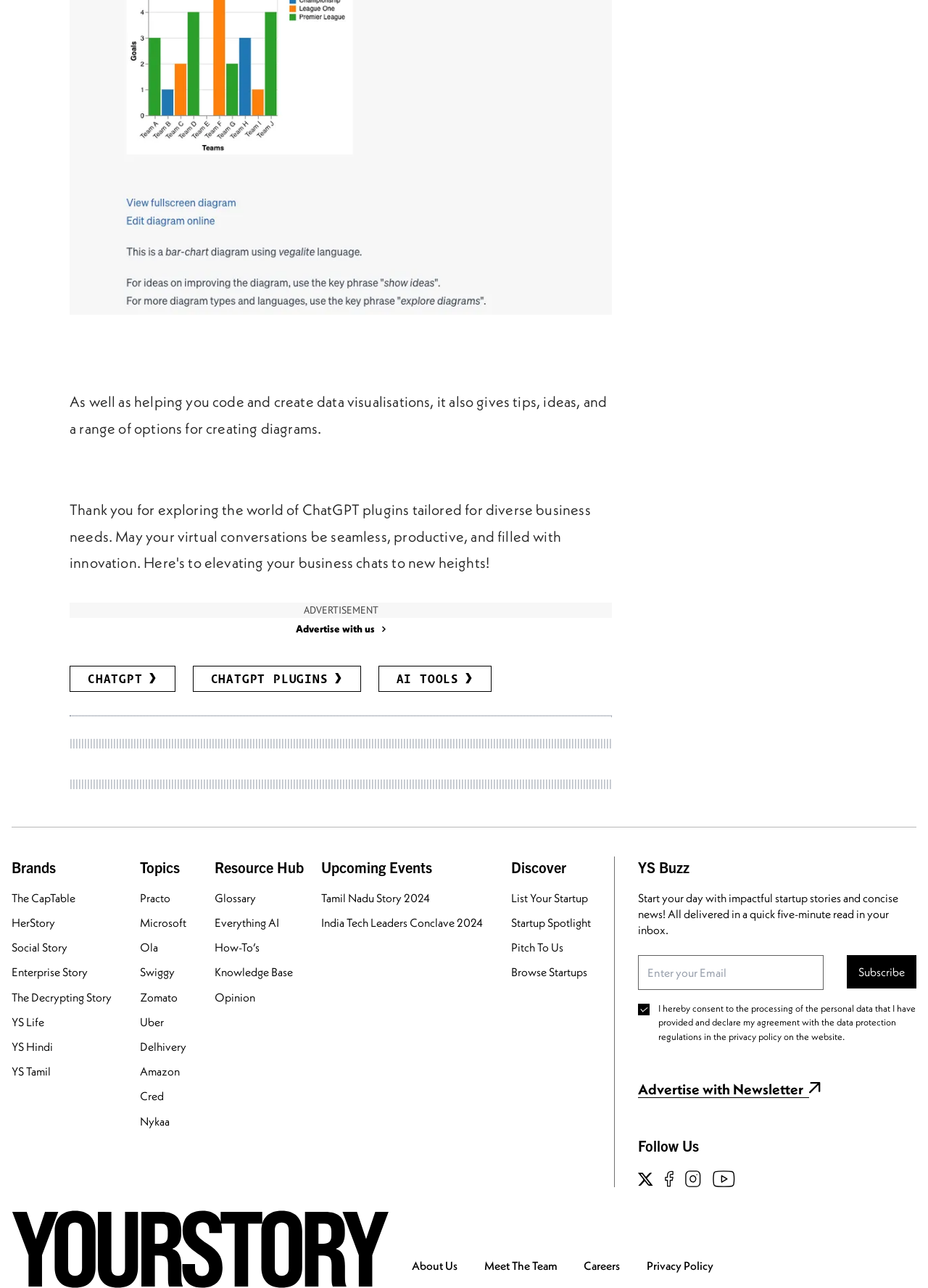Specify the bounding box coordinates for the region that must be clicked to perform the given instruction: "Subscribe to the newsletter".

[0.925, 0.749, 0.975, 0.76]